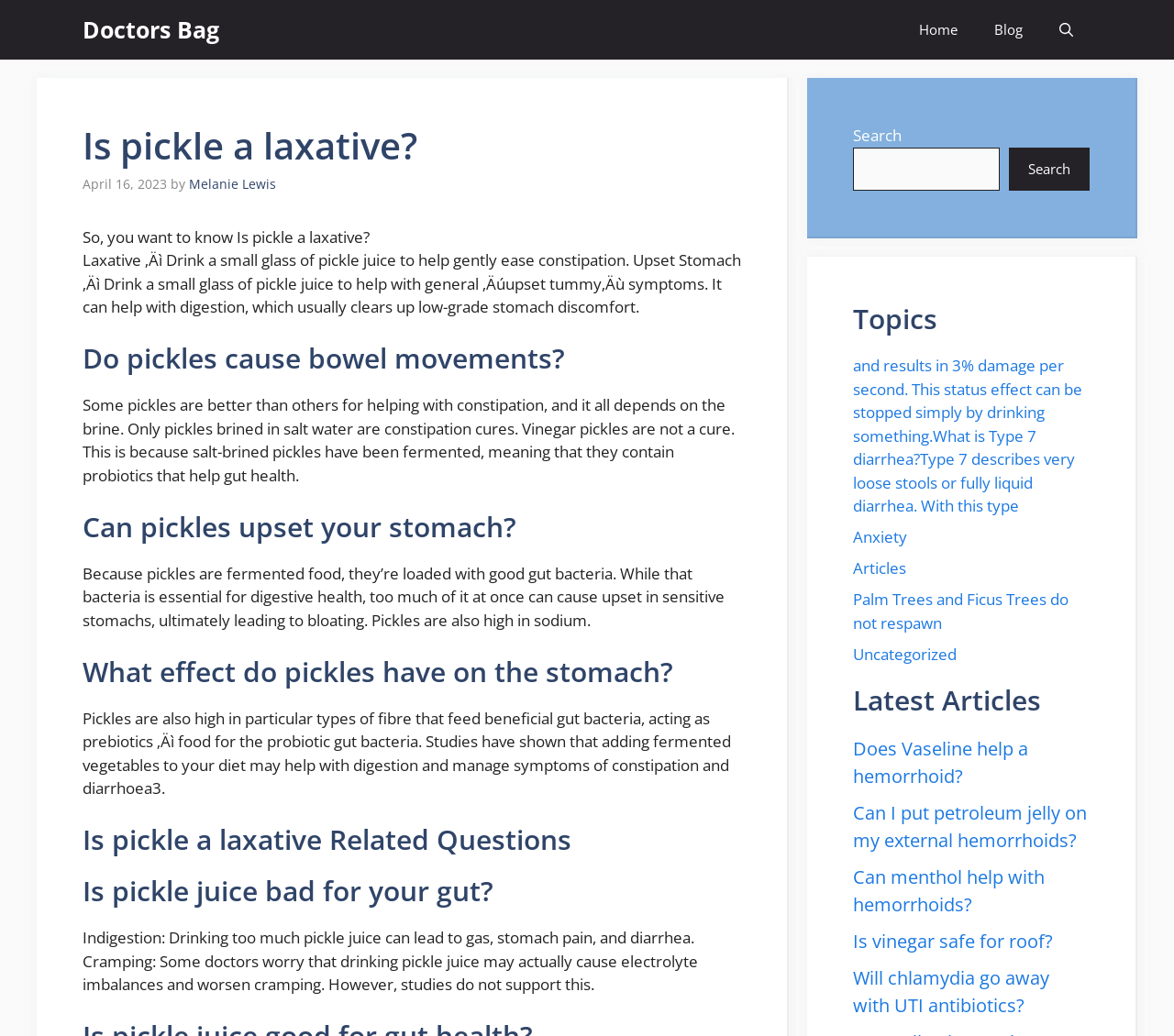What is the author of the current article?
Please respond to the question thoroughly and include all relevant details.

The author of the current article can be found by looking at the 'by' section below the title 'Is pickle a laxative?'. It says 'by Melanie Lewis'.